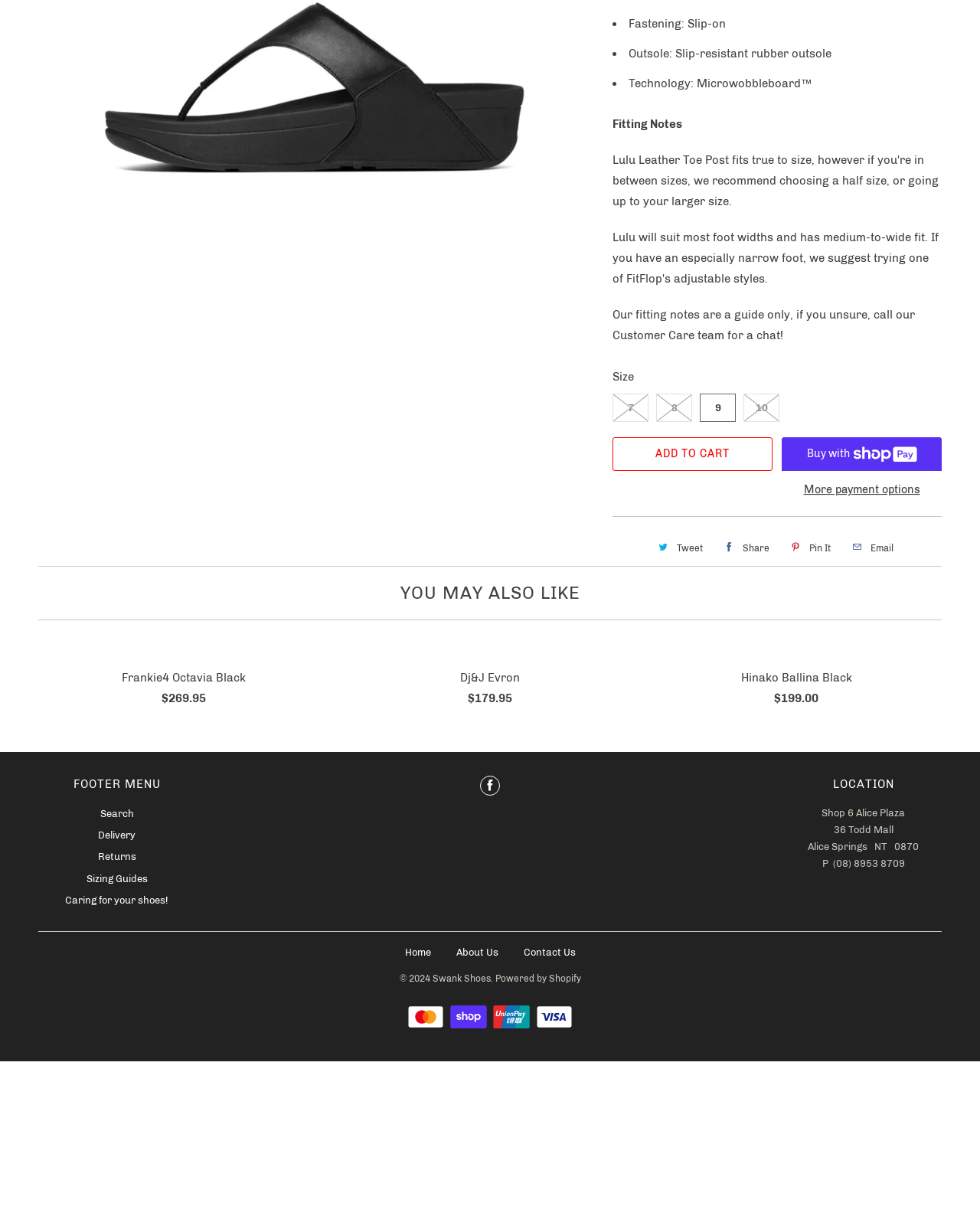Provide the bounding box coordinates of the HTML element this sentence describes: "Sizing Guides".

[0.088, 0.718, 0.15, 0.727]